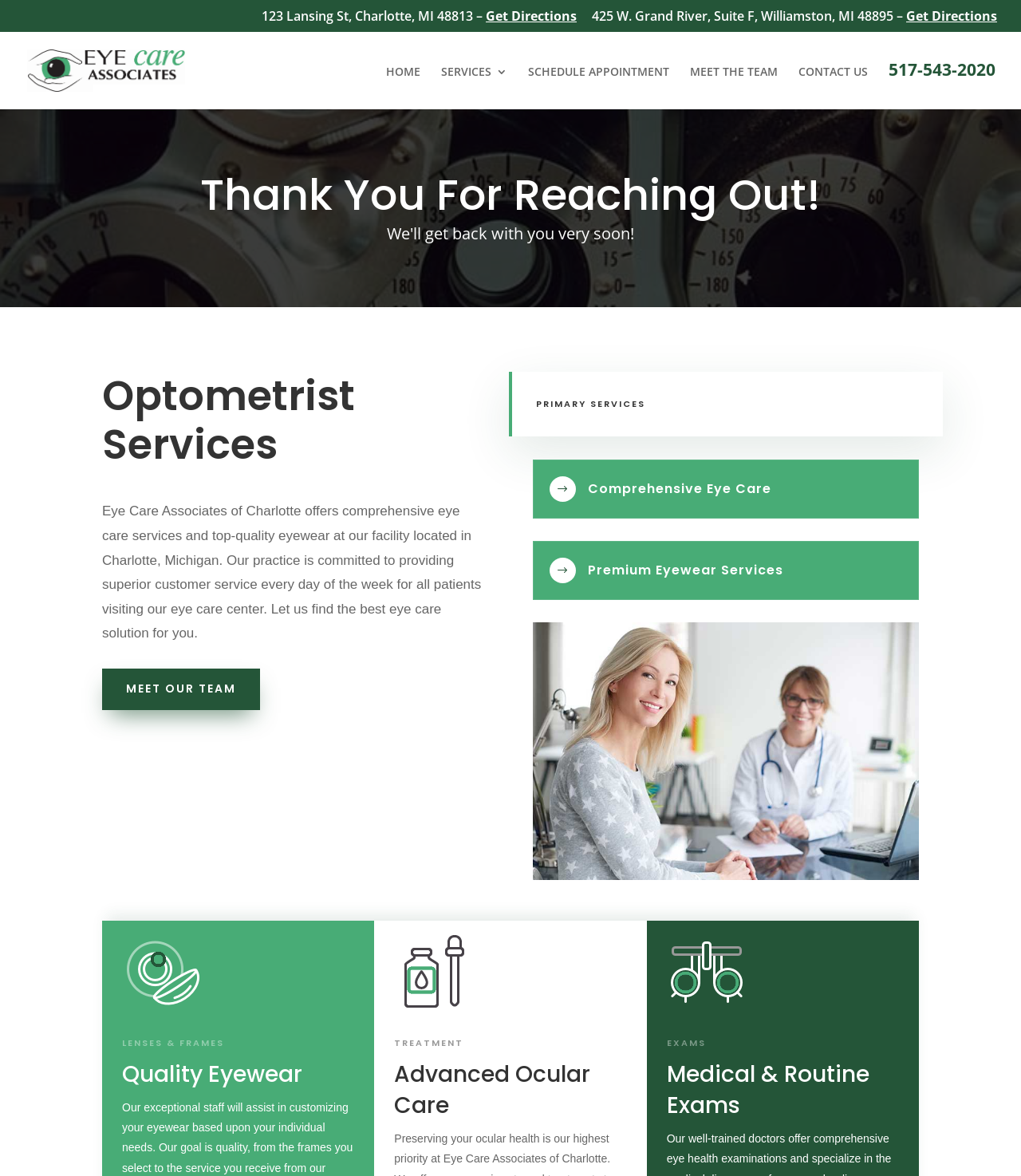Can you determine the main header of this webpage?

Thank You For Reaching Out!